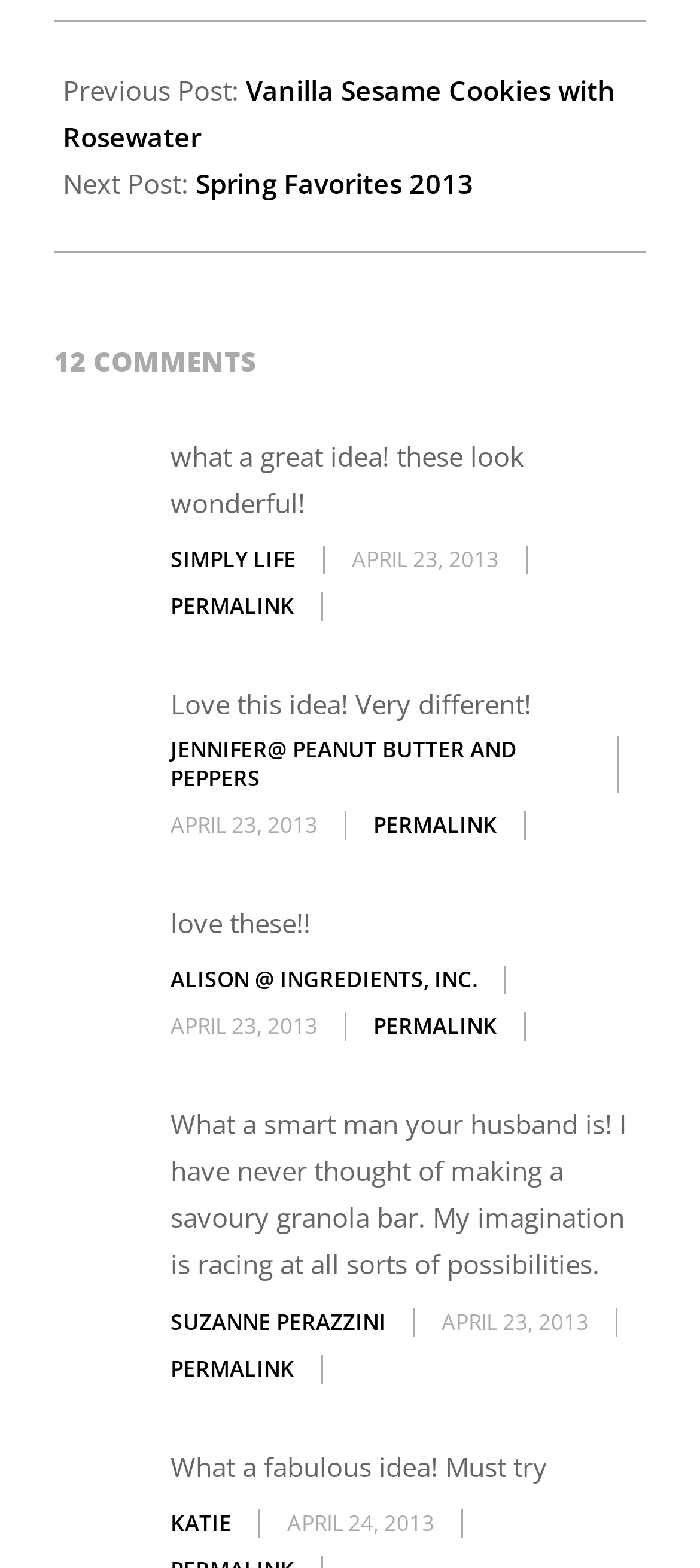Reply to the question below using a single word or brief phrase:
How many links are there in the first comment?

2